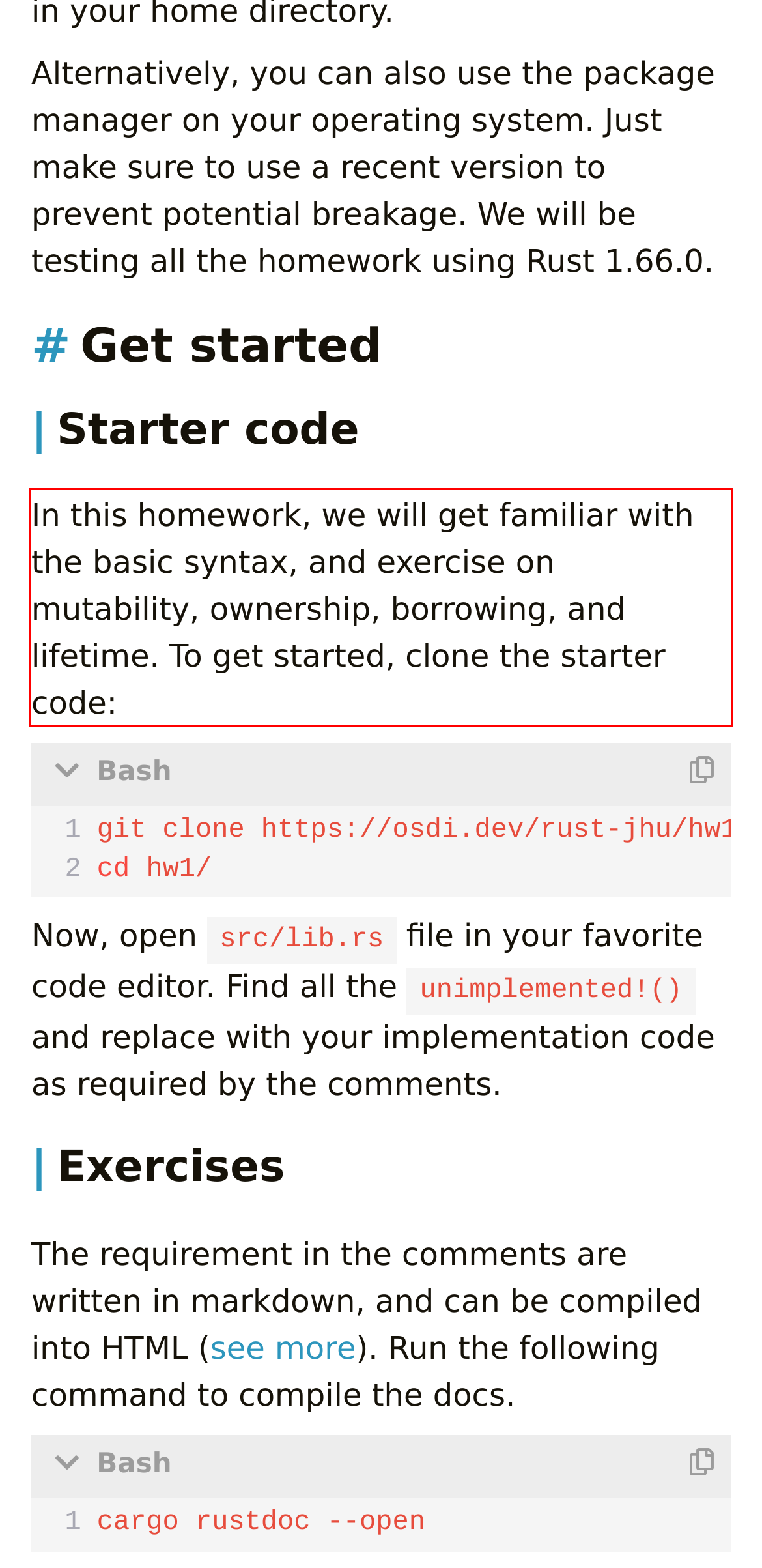By examining the provided screenshot of a webpage, recognize the text within the red bounding box and generate its text content.

In this homework, we will get familiar with the basic syntax, and exercise on mutability, ownership, borrowing, and lifetime. To get started, clone the starter code: